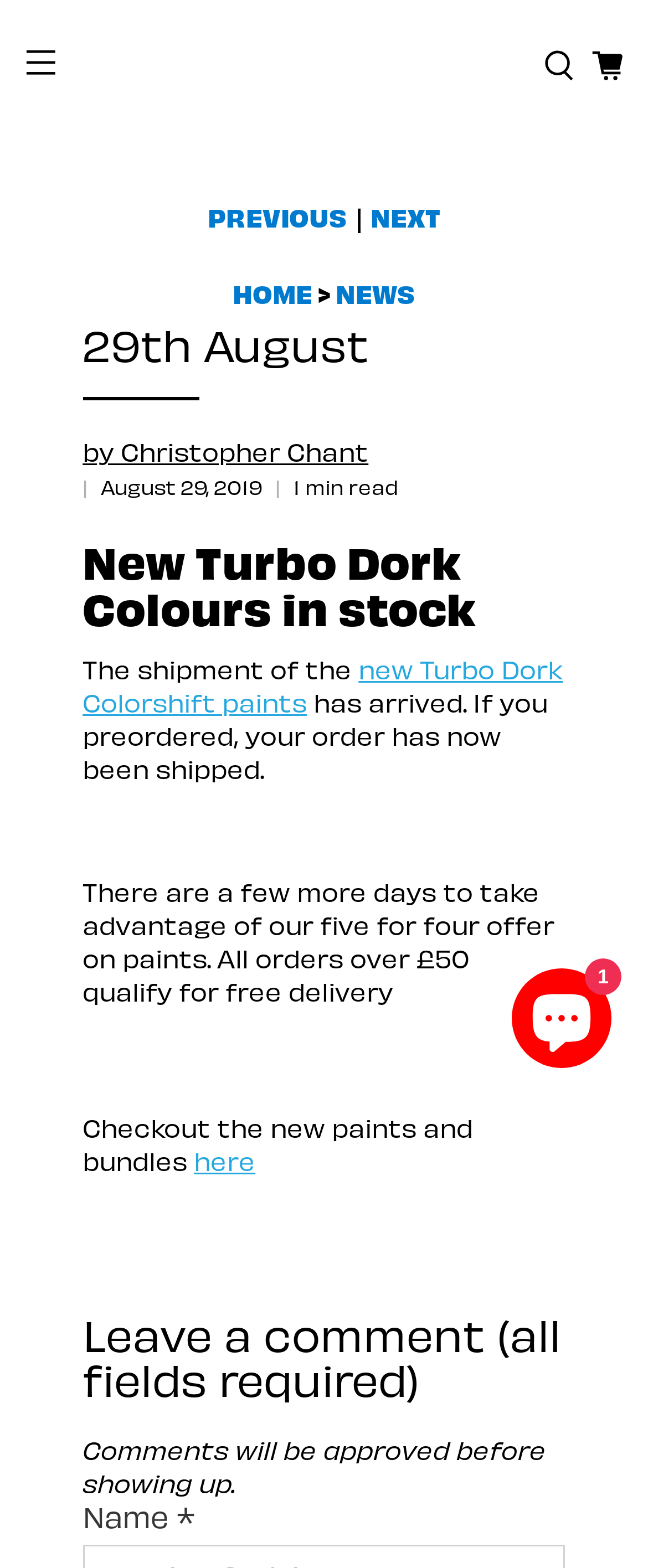What is the required information to leave a comment?
Based on the screenshot, provide a one-word or short-phrase response.

All fields